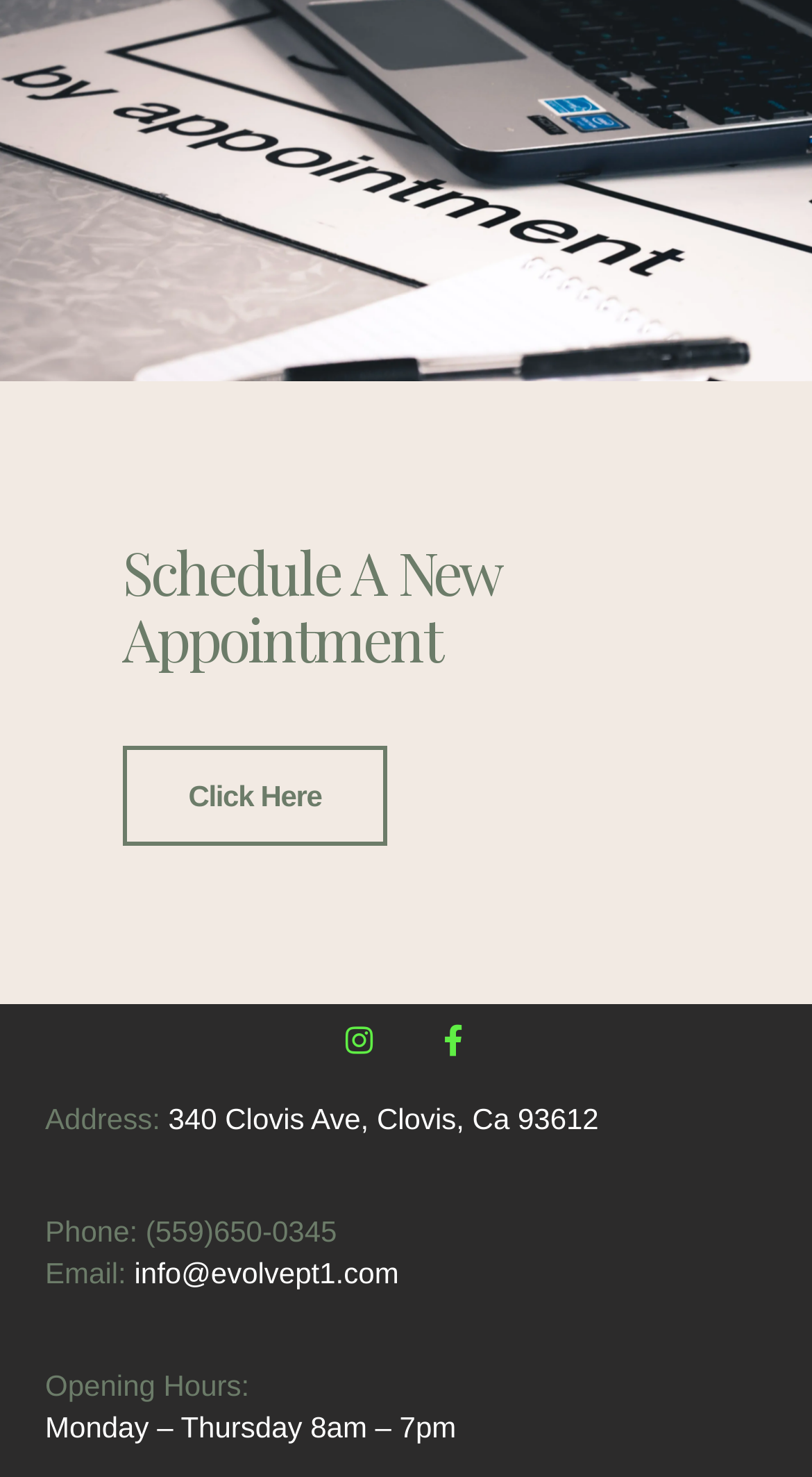What are the operating hours on Monday?
Based on the visual content, answer with a single word or a brief phrase.

8am - 7pm